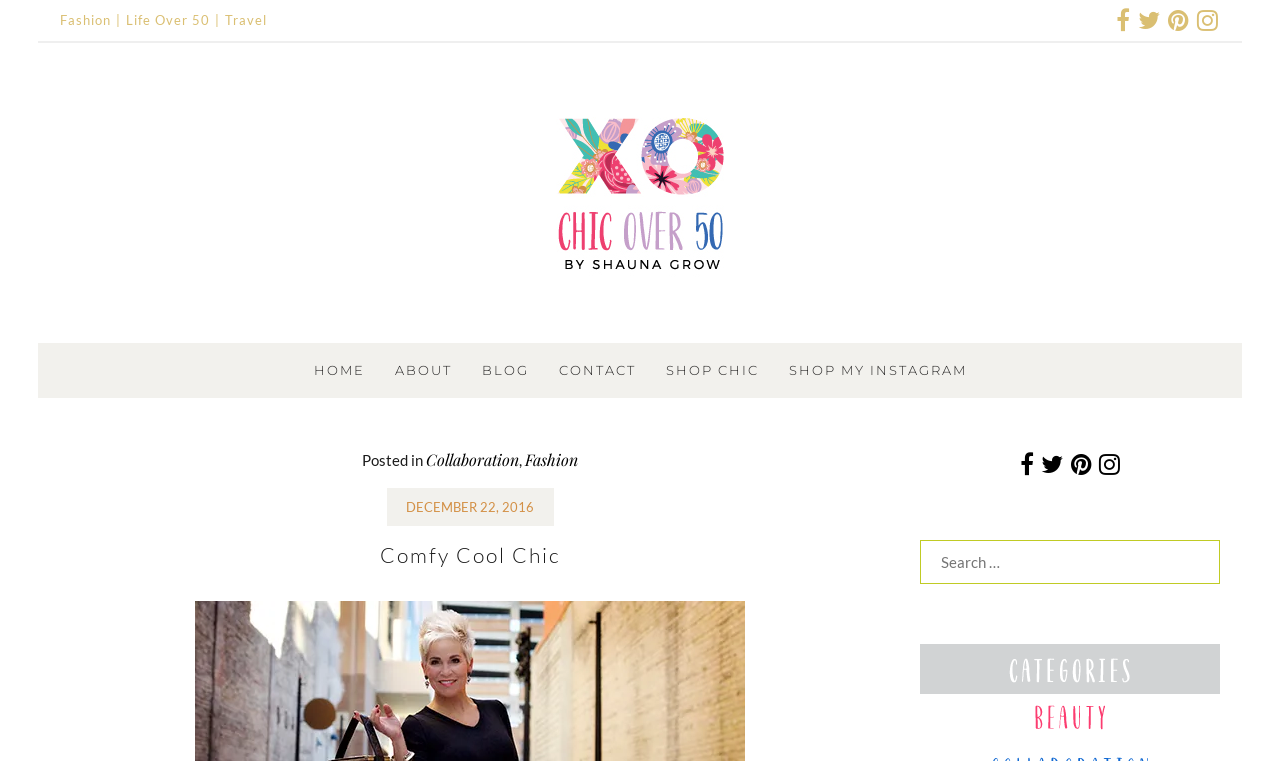What is the purpose of the icons at the top right corner of the webpage?
Please craft a detailed and exhaustive response to the question.

The icons at the top right corner of the webpage, which are '', '', '', and '', are likely social media links, allowing users to connect with the blog on various social media platforms.